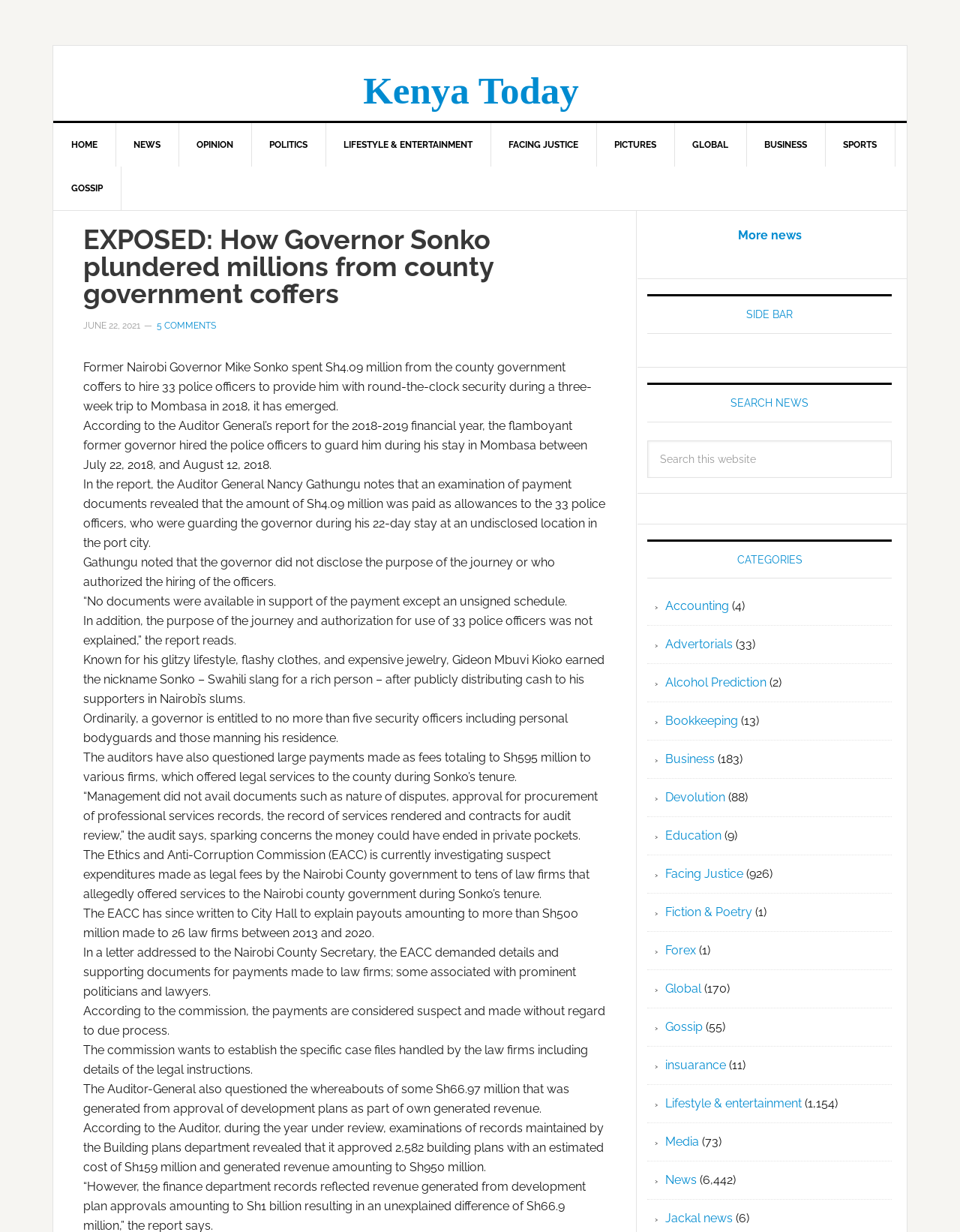Give a detailed explanation of the elements present on the webpage.

This webpage appears to be a news article from Kenya Today, with the title "EXPOSED: How Governor Sonko plundered millions from county government coffers". The article is about former Nairobi Governor Mike Sonko, who allegedly spent Sh4.09 million from the county government coffers to hire 33 police officers for his personal security during a three-week trip to Mombasa in 2018.

At the top of the page, there is a navigation bar with links to various sections of the website, including "HOME", "NEWS", "OPINION", "POLITICS", and others. Below the navigation bar, there is a header section with the title of the article and a timestamp indicating that it was published on June 22, 2021.

The main content of the article is divided into several paragraphs, with each paragraph describing a different aspect of the alleged corruption. The text is accompanied by no images. The article also includes quotes from the Auditor General's report and mentions investigations by the Ethics and Anti-Corruption Commission (EACC) into suspect expenditures made by the Nairobi County government.

On the right-hand side of the page, there is a sidebar with links to other news articles, categorized by topic. The categories include "Accounting", "Advertorials", "Alcohol Prediction", and many others, with the number of articles in each category indicated in parentheses. There is also a search bar at the top of the sidebar, allowing users to search for specific news articles on the website.